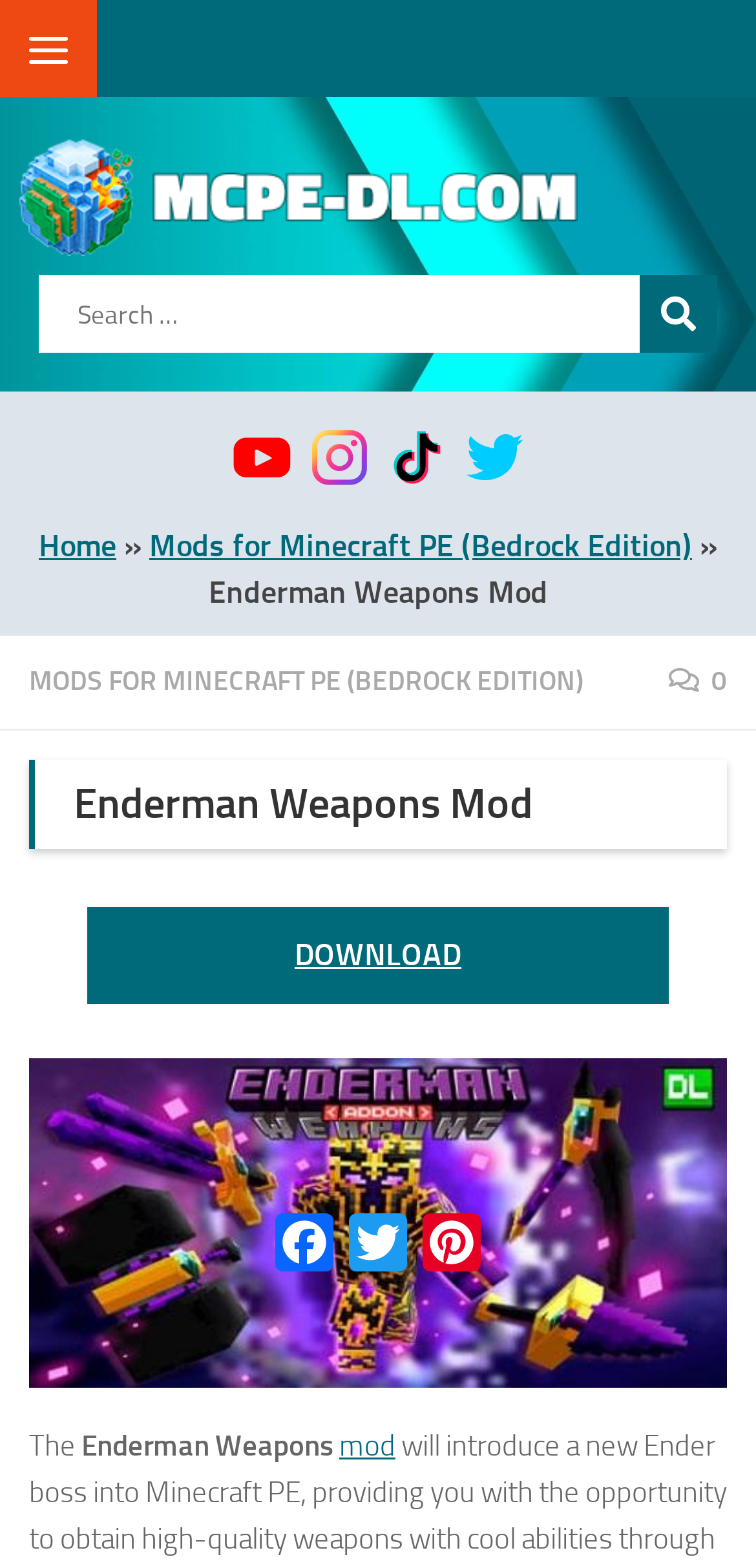What is the purpose of the search box?
Using the visual information, answer the question in a single word or phrase.

Search for mods